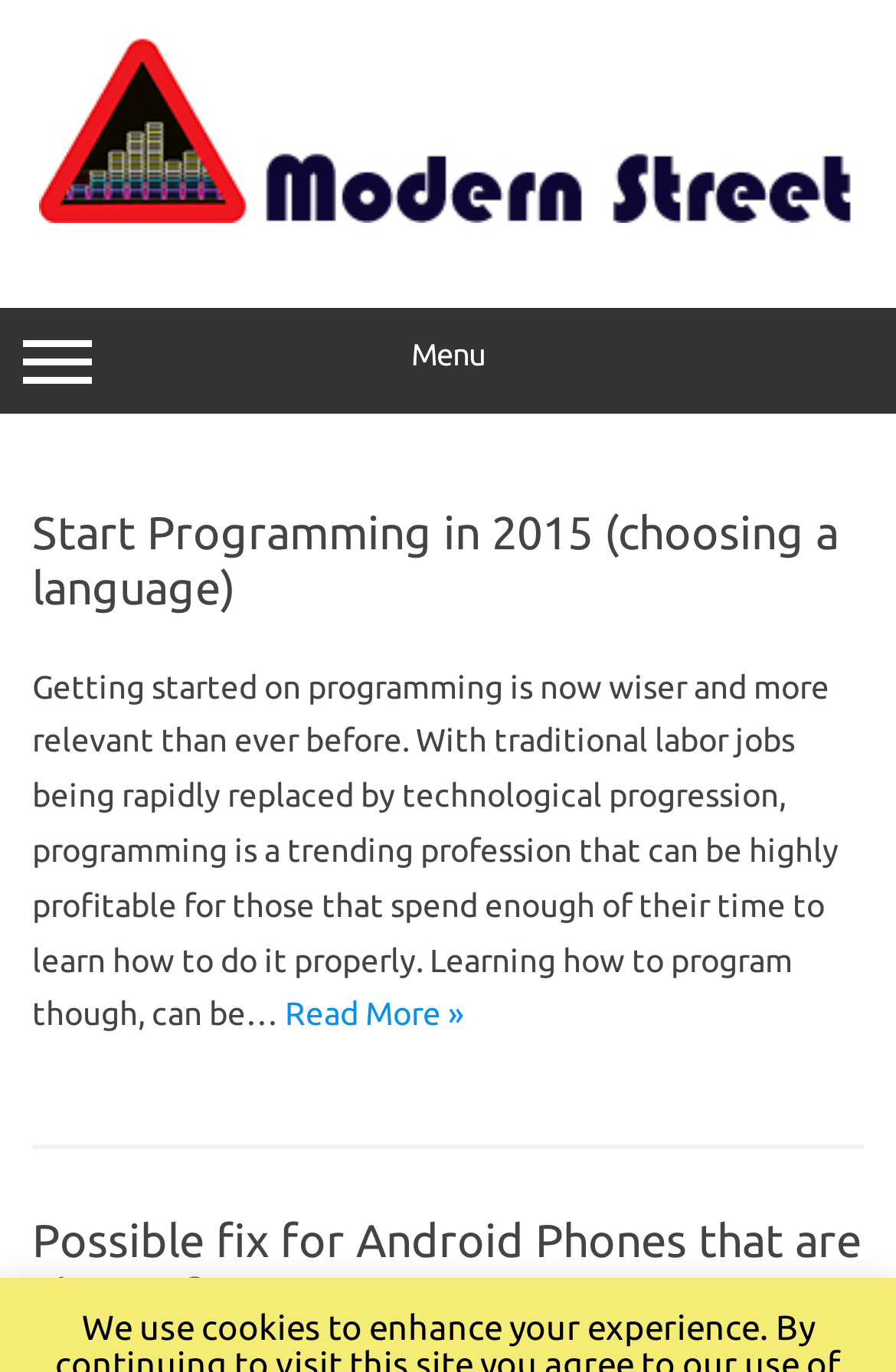Provide an in-depth caption for the contents of the webpage.

The webpage is a blog with a title "Modern Street - Page 2 of 31 - A Blog on and about the Web" at the top. Below the title, there is a logo image of "Modern Street" on the left side, and a "Menu" button on the right side. 

The main content of the webpage is an article section, which takes up most of the page. The article section is divided into two parts. The first part has a heading "Start Programming in 2015 (choosing a language)" followed by a paragraph of text discussing the importance of learning programming. Below the paragraph, there is a "Read More »" link. 

The second part of the article section has a heading "Possible fix for Android Phones that are always freezing" with a link to the full article. There are no images in the article section, but there are links to other articles or pages.